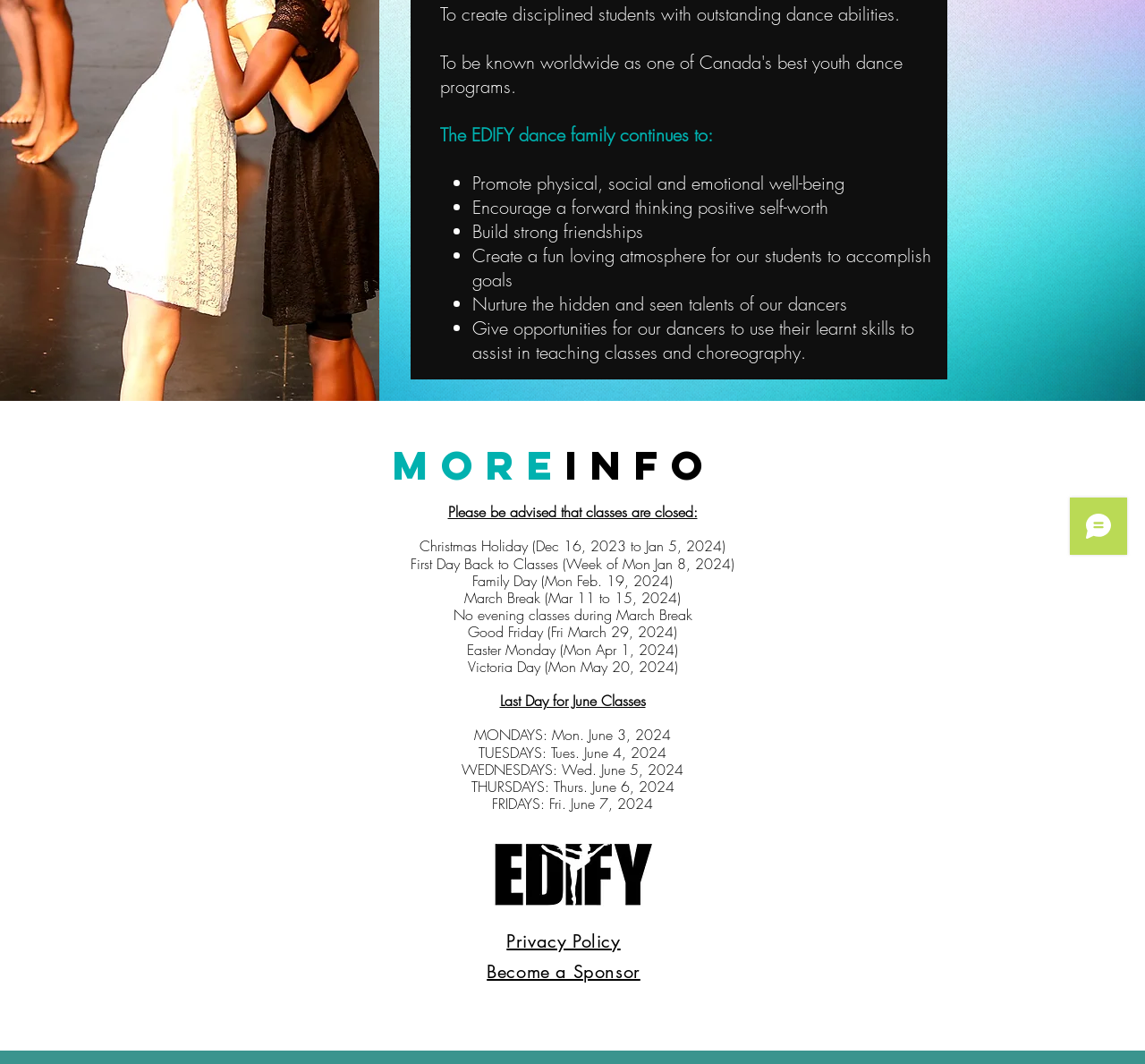Find the bounding box of the element with the following description: "Become a Sponsor". The coordinates must be four float numbers between 0 and 1, formatted as [left, top, right, bottom].

[0.425, 0.904, 0.559, 0.925]